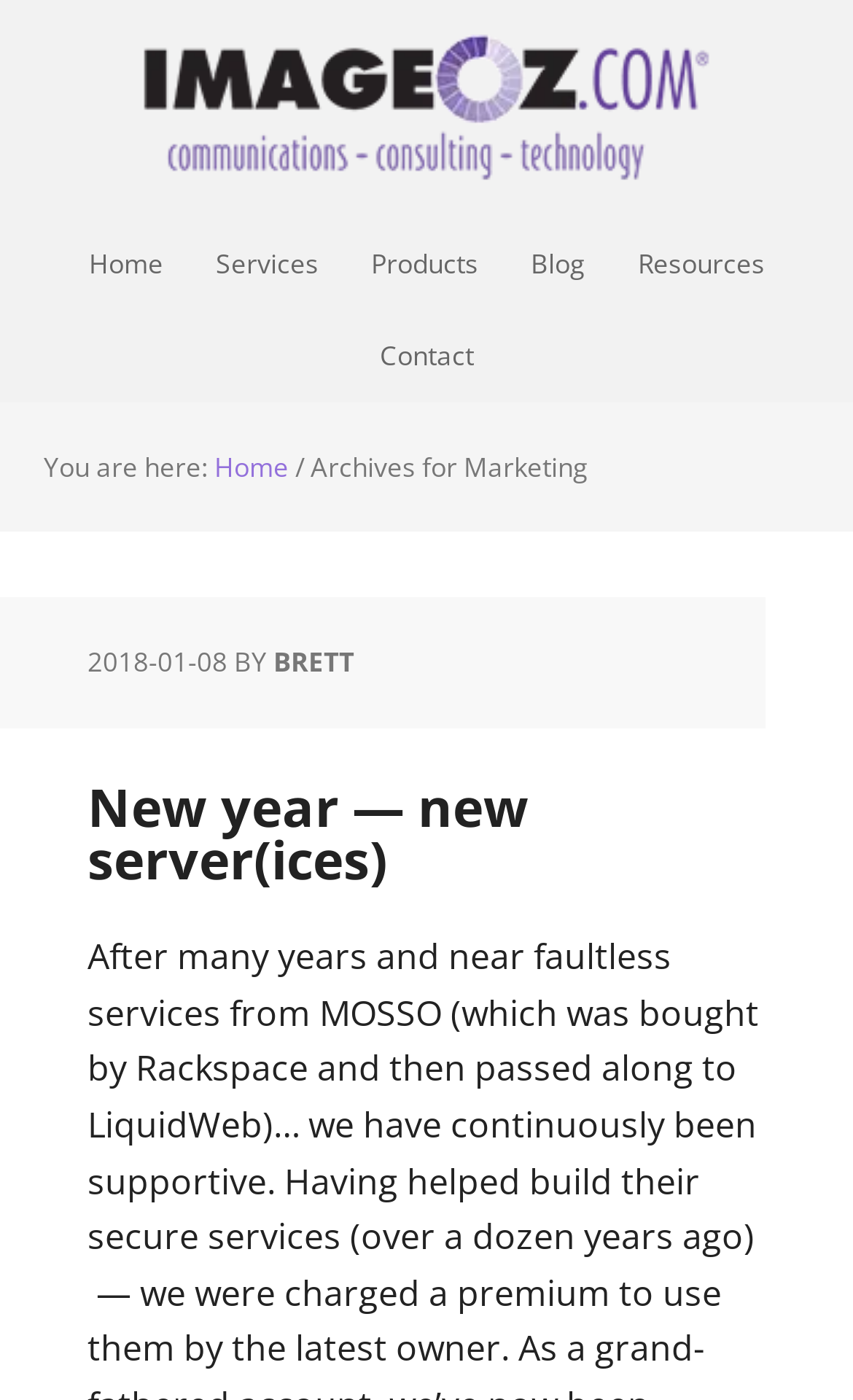How many breadcrumb elements are there?
Look at the image and respond with a one-word or short phrase answer.

2